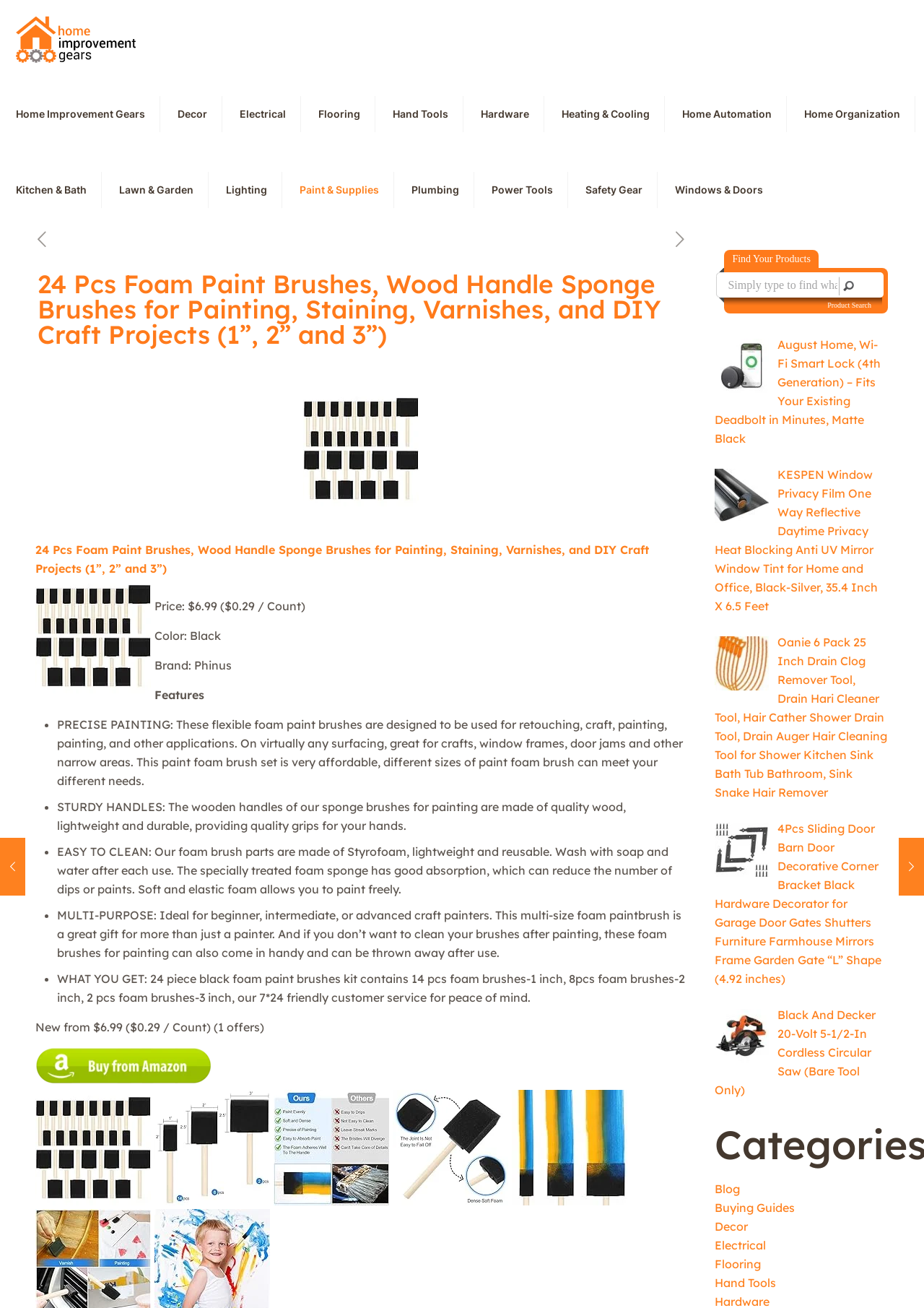Using the element description provided, determine the bounding box coordinates in the format (top-left x, top-left y, bottom-right x, bottom-right y). Ensure that all values are floating point numbers between 0 and 1. Element description: Buying Guides

[0.774, 0.918, 0.86, 0.929]